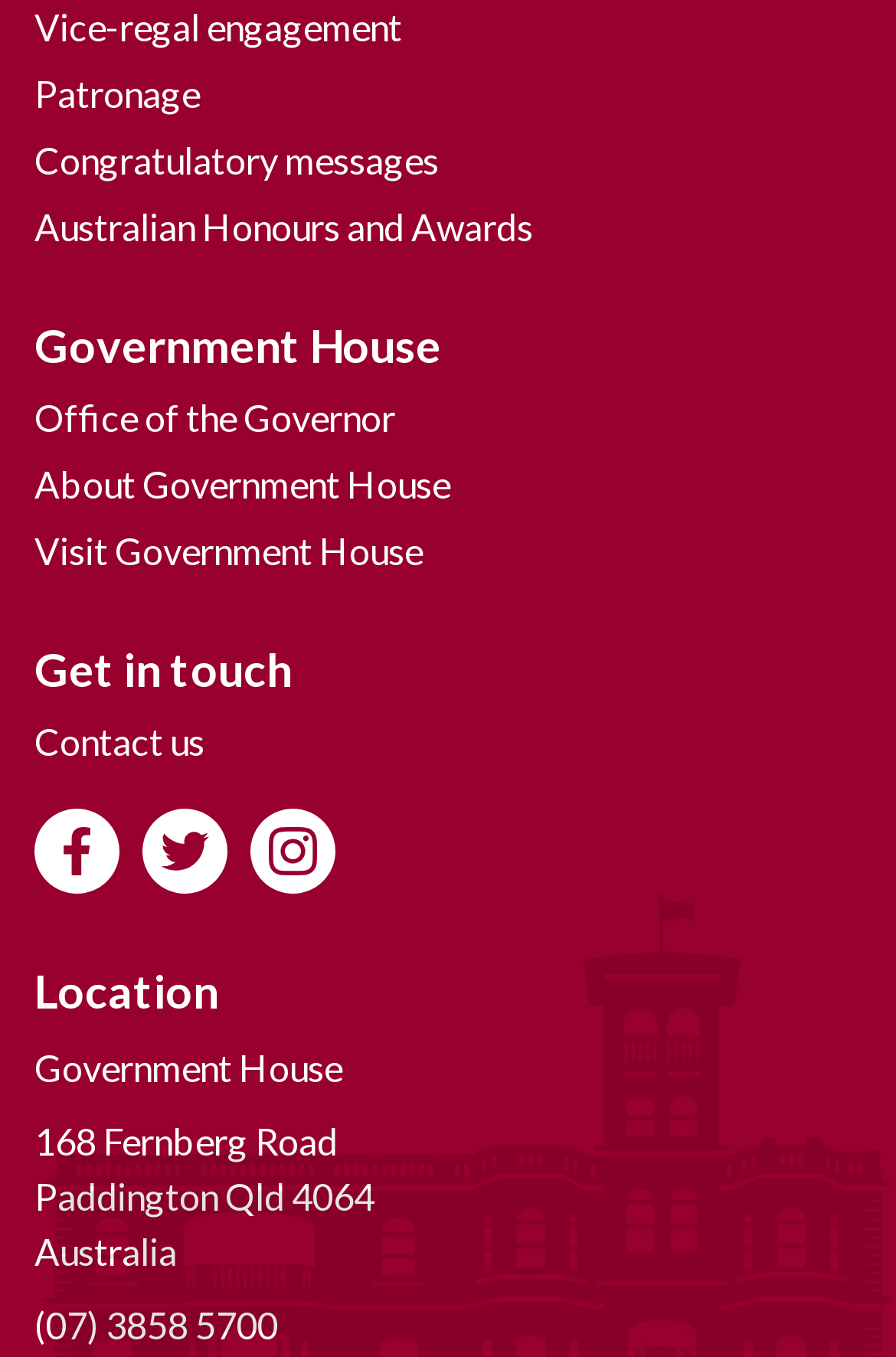Please locate the bounding box coordinates of the element that should be clicked to complete the given instruction: "Follow on Twitter".

[0.159, 0.597, 0.254, 0.659]